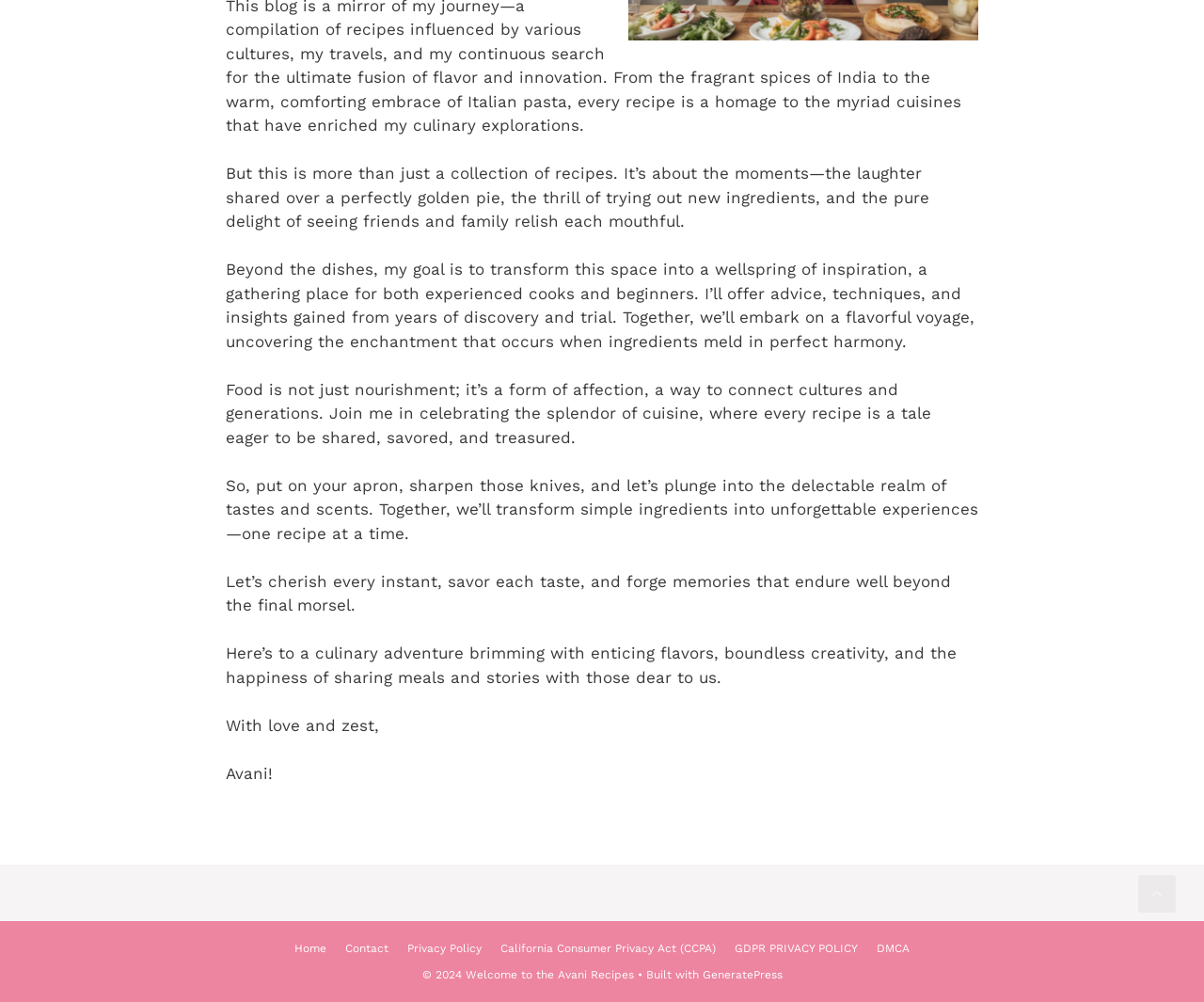Consider the image and give a detailed and elaborate answer to the question: 
What is the author's name?

The author's name is mentioned at the end of the introductory text, where it says 'With love and zest, Avani!' This suggests that Avani is the person behind the website, sharing their passion for cooking and recipes with the readers.